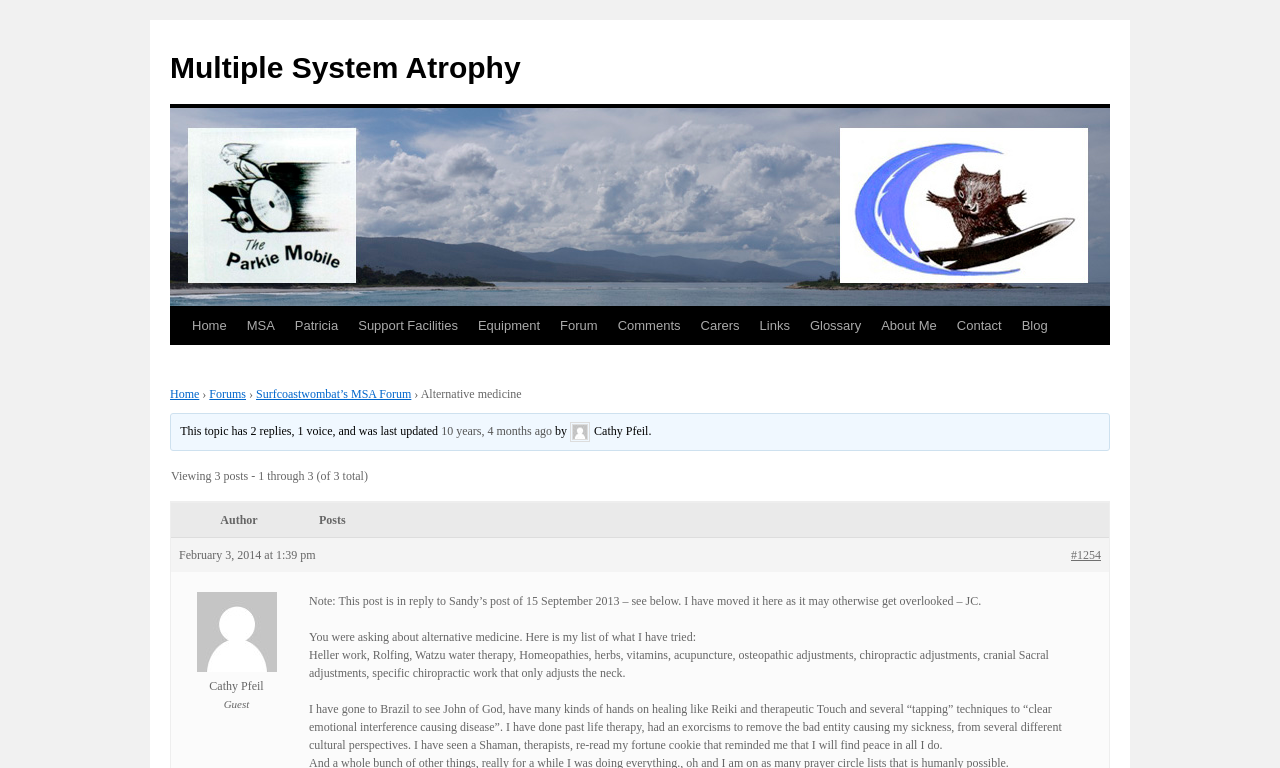Describe every aspect of the webpage in a detailed manner.

The webpage is about Alternative medicine and Multiple System Atrophy (MSA). At the top, there is a link to "Multiple System Atrophy" and an image with the same name. Below them, there is a link to "Skip to content". 

On the top-right side, there is a navigation menu with 13 links: "Home", "MSA", "Patricia", "Support Facilities", "Equipment", "Forum", "Comments", "Carers", "Links", "Glossary", "About Me", "Contact", and "Blog". 

Below the navigation menu, there are two links: "Home" and "›", followed by a link to "Forums" and another link to "Surfcoastwombat’s MSA Forum". Next to them, there is a text "Alternative medicine". 

Further down, there is a section with information about a topic, including the number of replies, voices, and the last update time. Below this section, there is a post from "Cathy Pfeil" with a timestamp and a link to the post. 

On the right side of the post, there are two columns with headers "Author" and "Posts". Below the headers, there is a post from "February 3, 2014 at 1:39 pm" with a link to "#1254". 

Further down, there are two more posts, one from "Cathy Pfeil" and another from "Guest". The second post is a long text about alternative medicine, listing various treatments and therapies the author has tried.